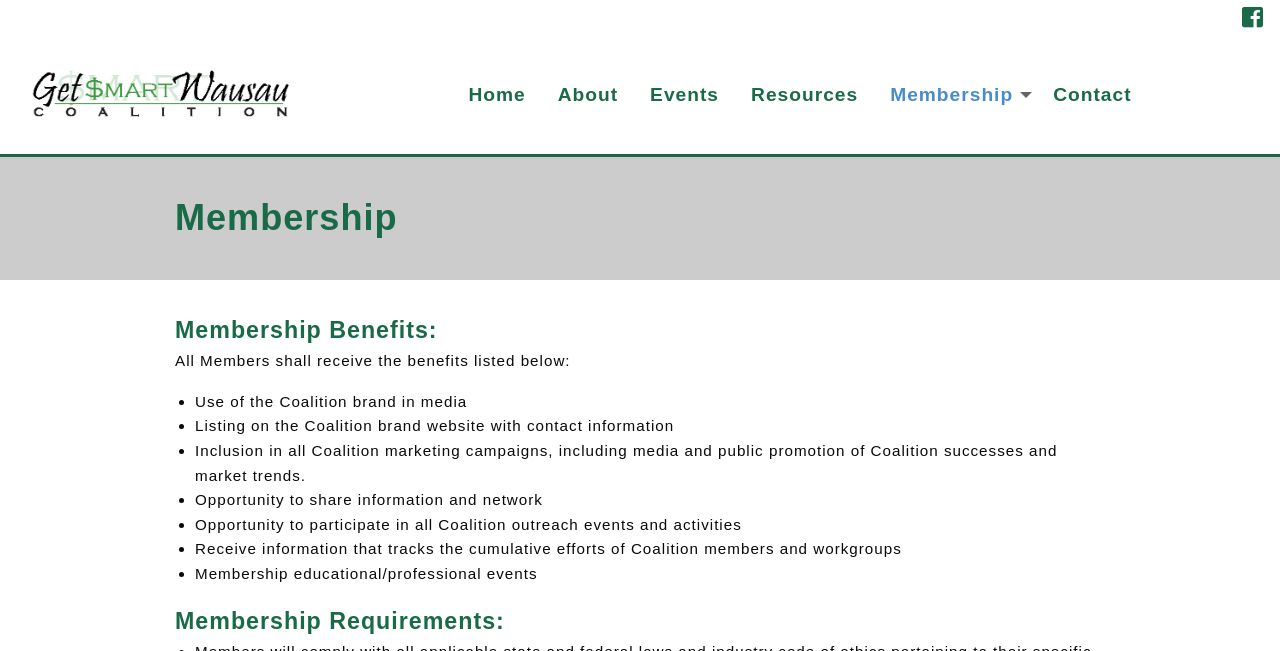What is the last benefit of membership listed?
Based on the image, please offer an in-depth response to the question.

The last benefit of membership listed is 'Membership educational/professional events', which is the last item in the list of benefits under the heading 'Membership Benefits:'.